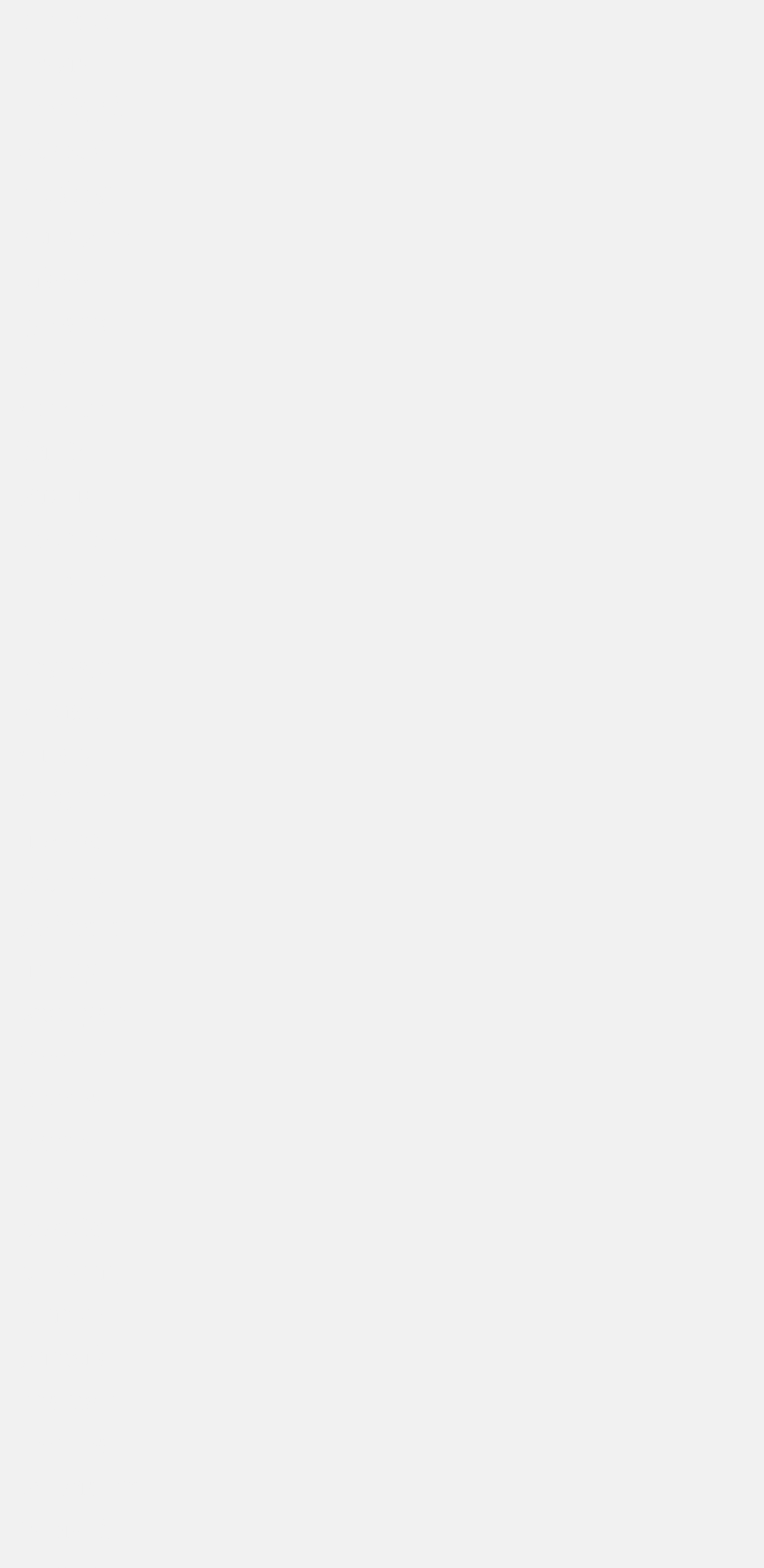Find the bounding box coordinates of the element you need to click on to perform this action: 'check arromm'. The coordinates should be represented by four float values between 0 and 1, in the format [left, top, right, bottom].

[0.025, 0.223, 0.147, 0.243]